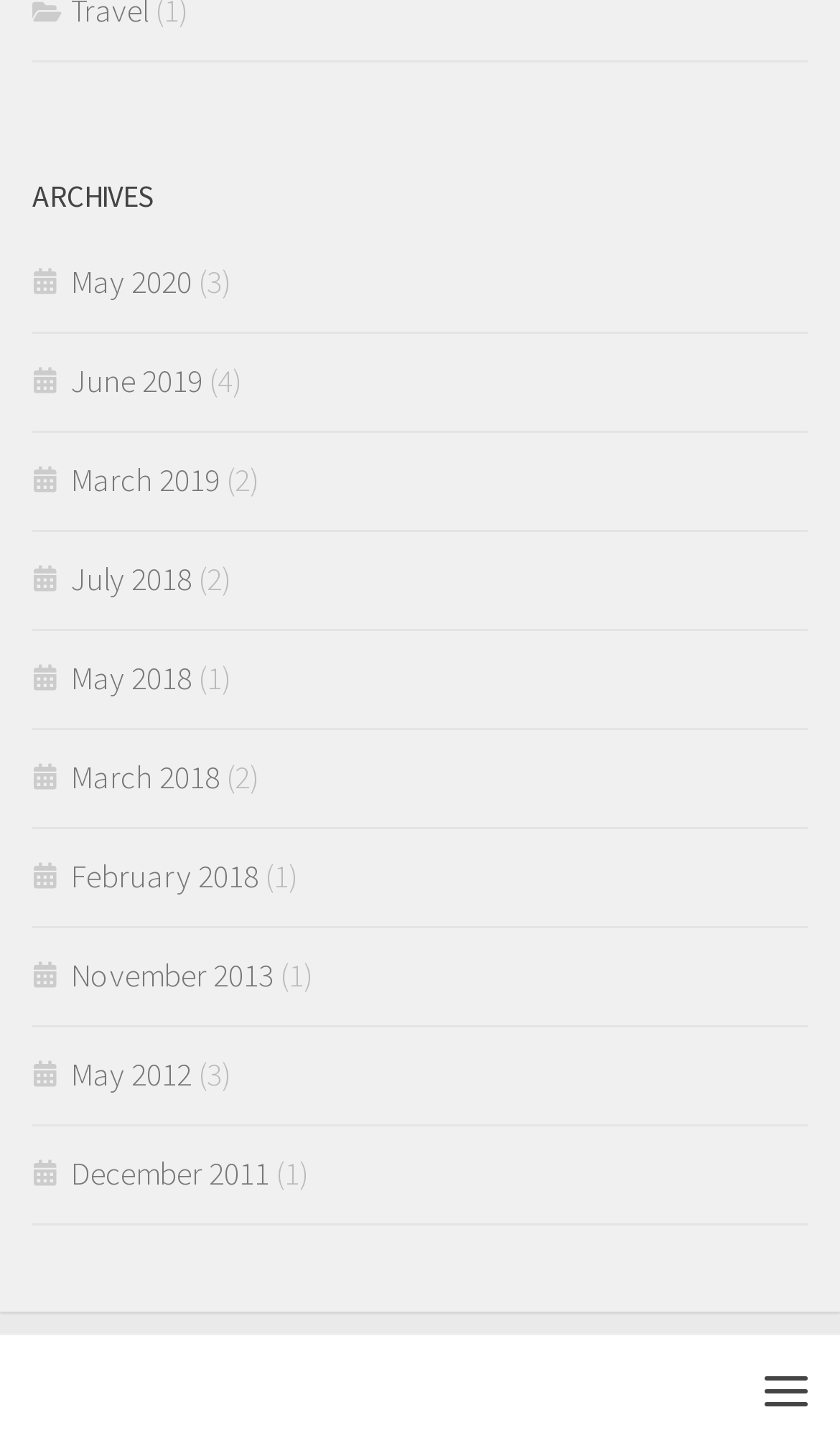Determine the bounding box coordinates of the clickable element to achieve the following action: 'Expand the menu'. Provide the coordinates as four float values between 0 and 1, formatted as [left, top, right, bottom].

[0.872, 0.925, 1.0, 1.0]